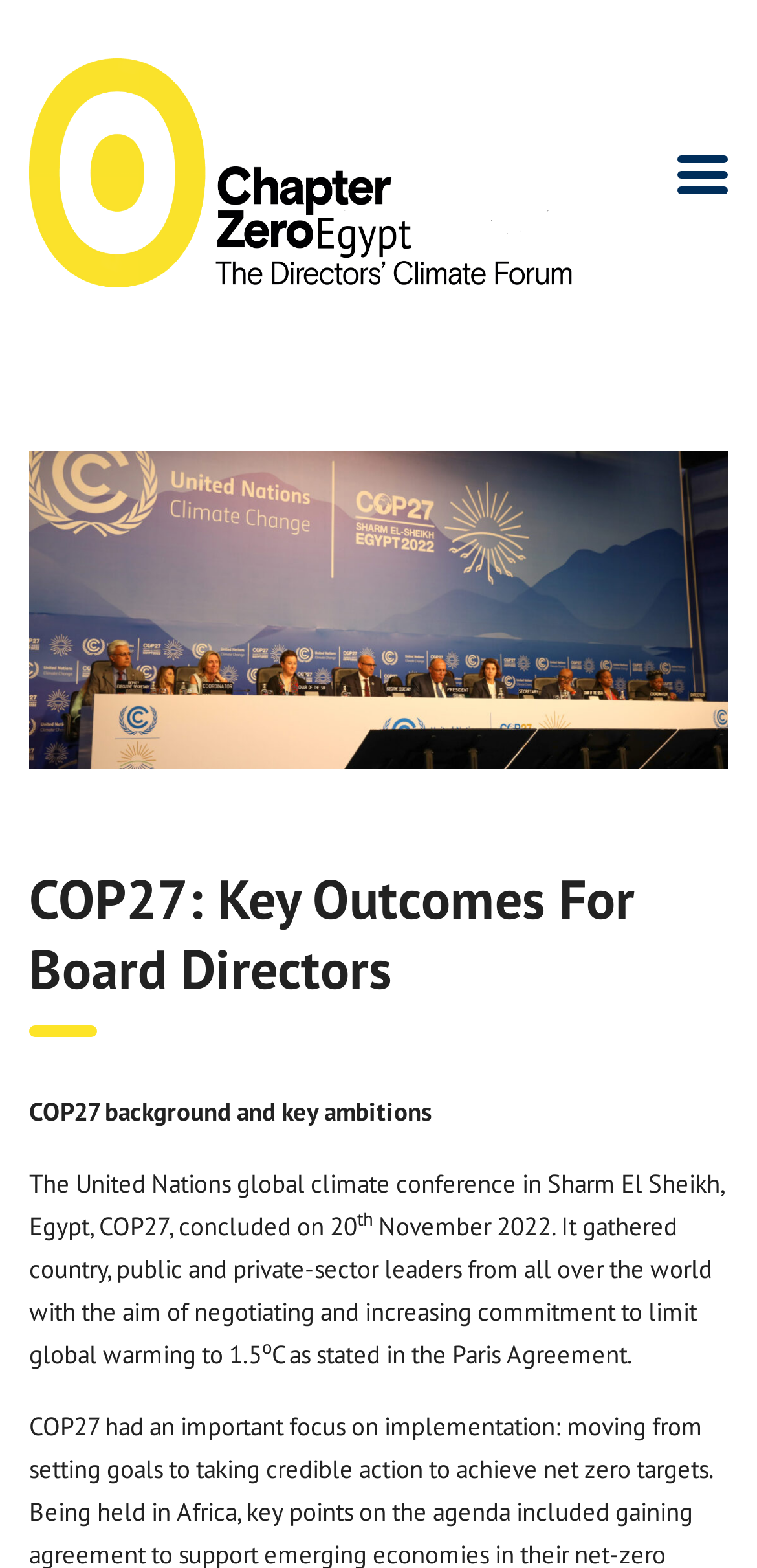Use one word or a short phrase to answer the question provided: 
Where was COP27 held?

Sharm El Sheikh, Egypt